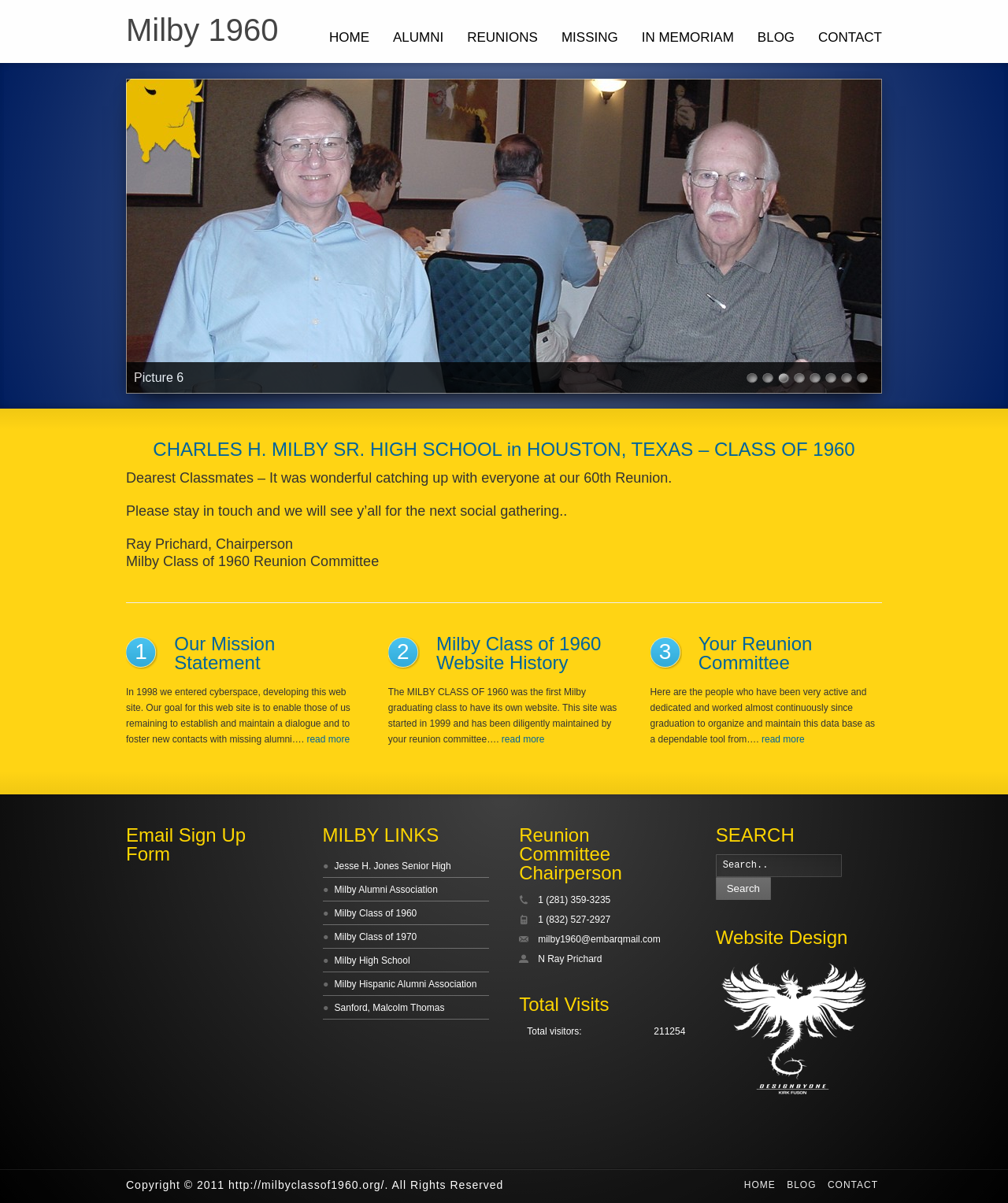What is the name of the high school?
Based on the screenshot, provide your answer in one word or phrase.

Charles H. Milby Sr. High School